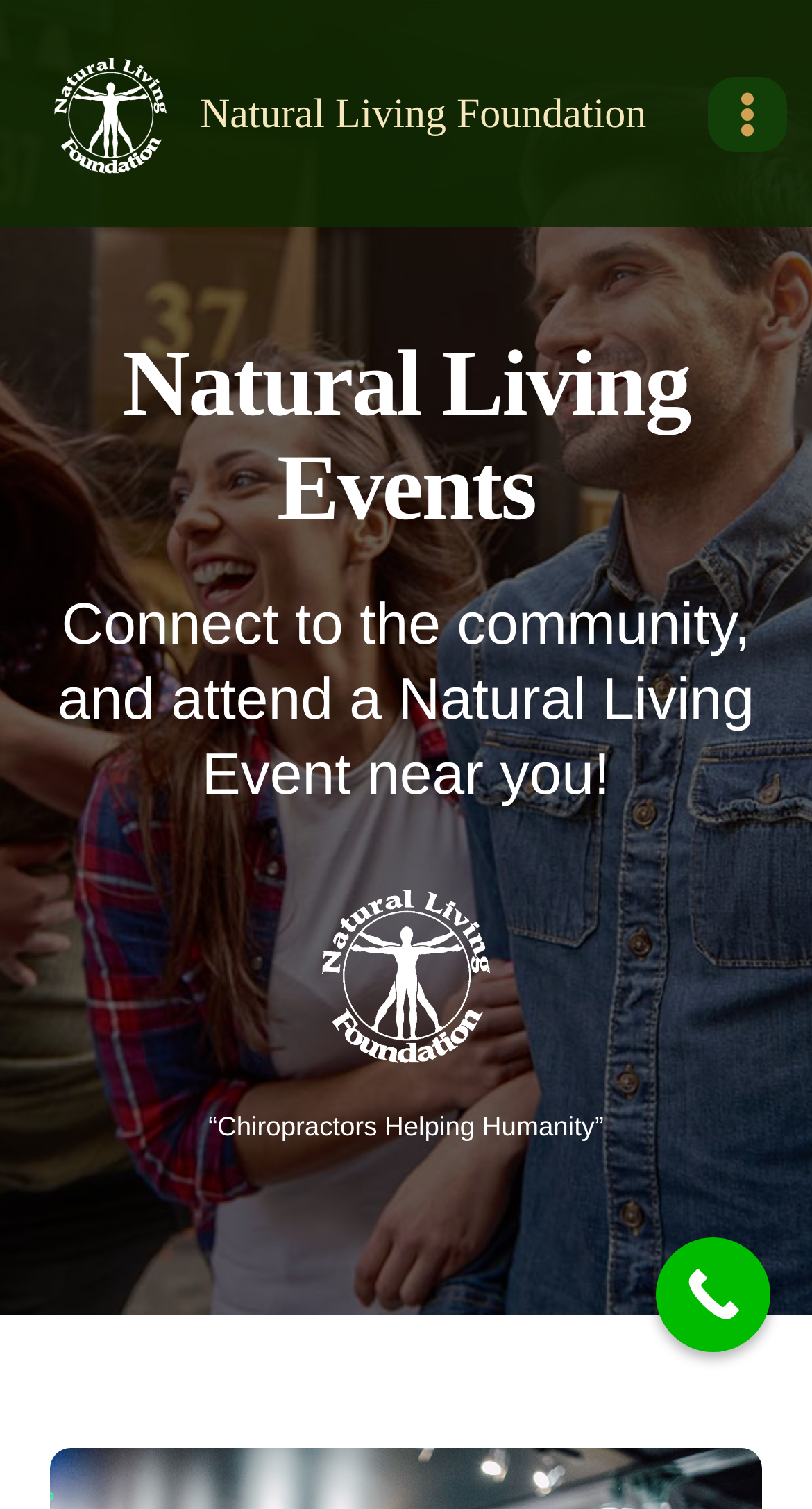Using the image as a reference, answer the following question in as much detail as possible:
What is the shape of the figure in the middle of the webpage?

The figure in the middle of the webpage has a bounding box coordinate of [0.385, 0.584, 0.615, 0.708], which indicates that it is a rectangle.